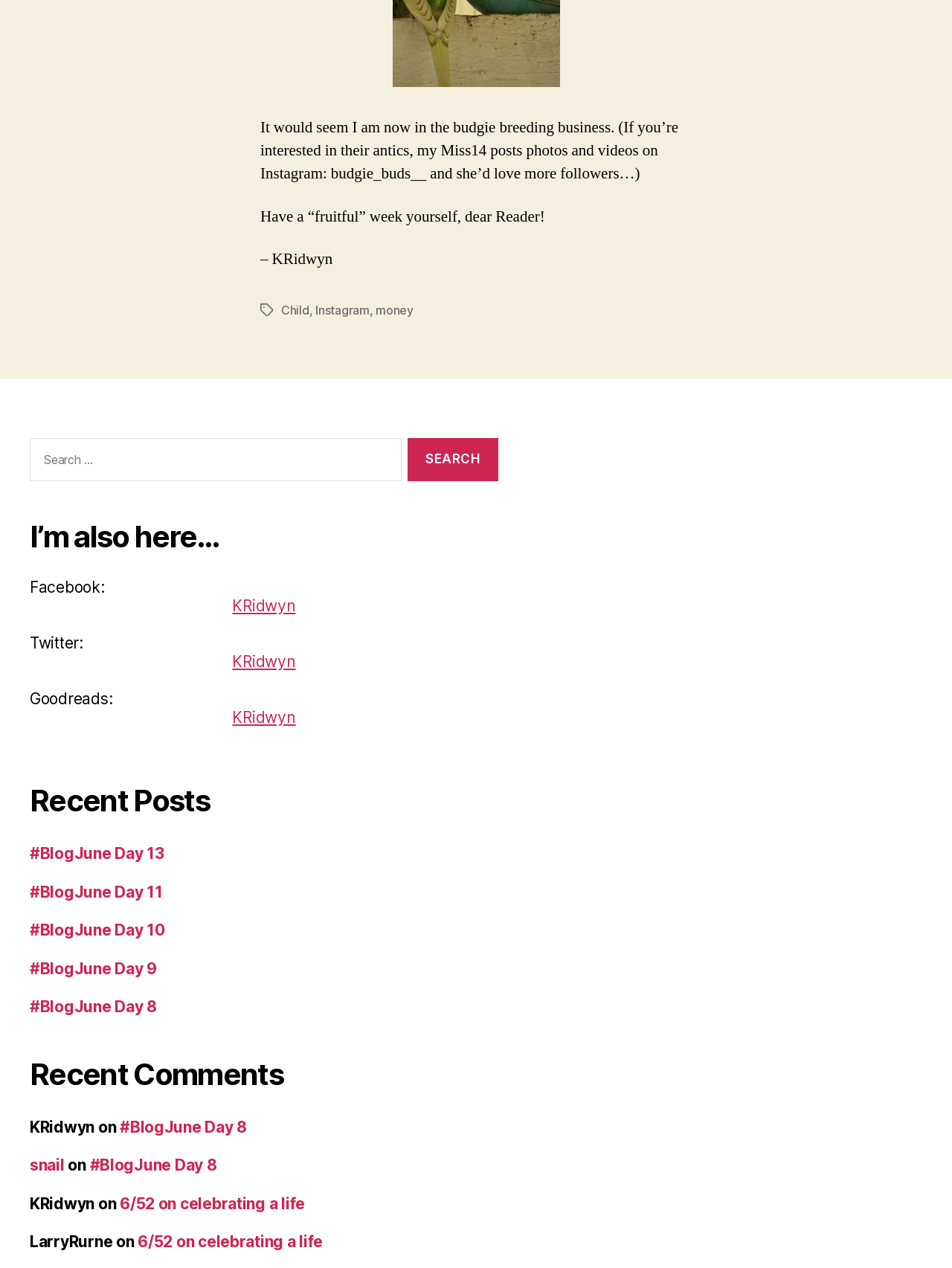What social media platforms does the author have?
Please provide a detailed and comprehensive answer to the question.

The author provides links to their profiles on Facebook, Twitter, and Goodreads, indicating that they have accounts on these social media platforms.